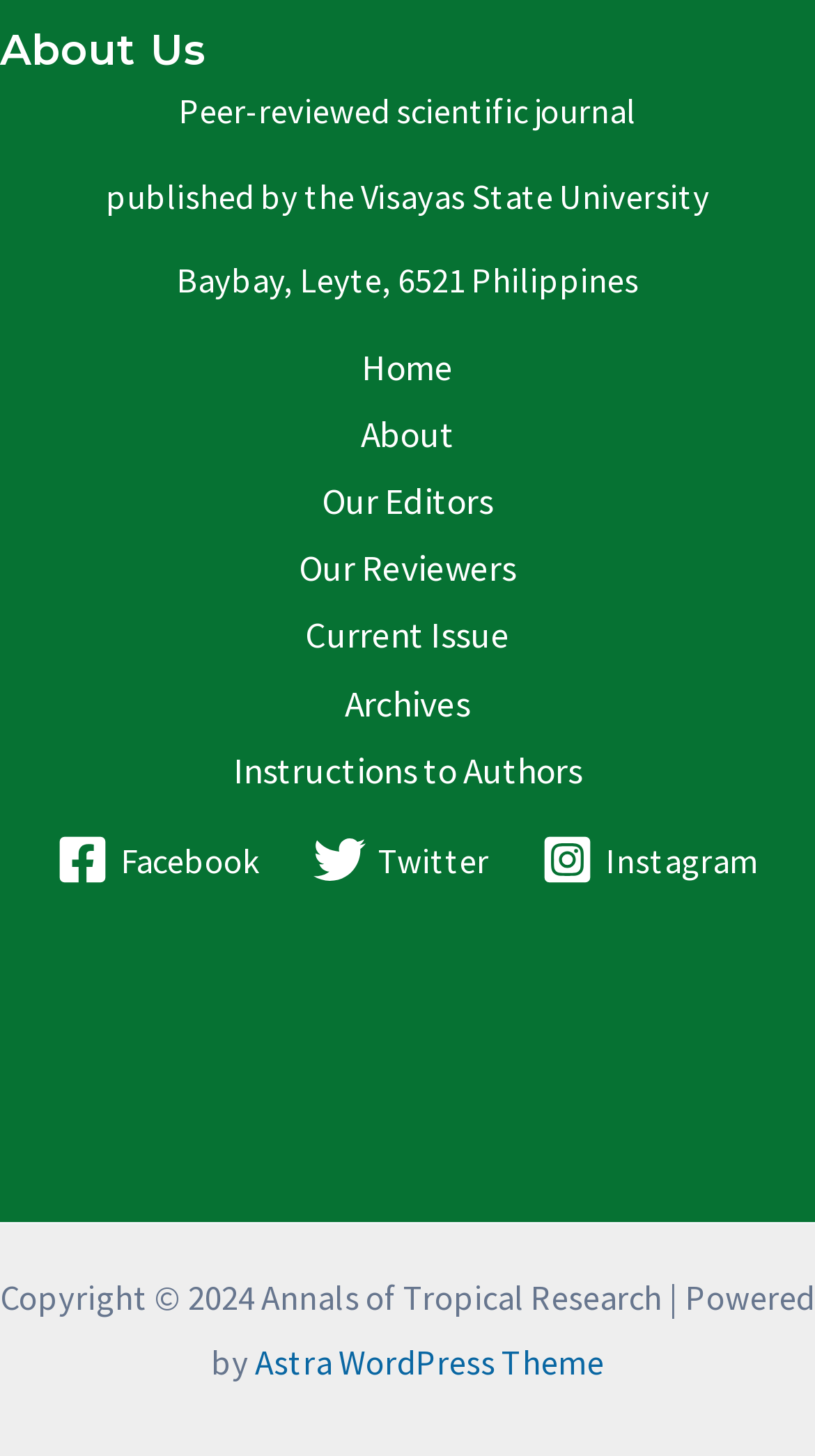What is the name of the university that publishes this journal?
Using the image provided, answer with just one word or phrase.

Visayas State University